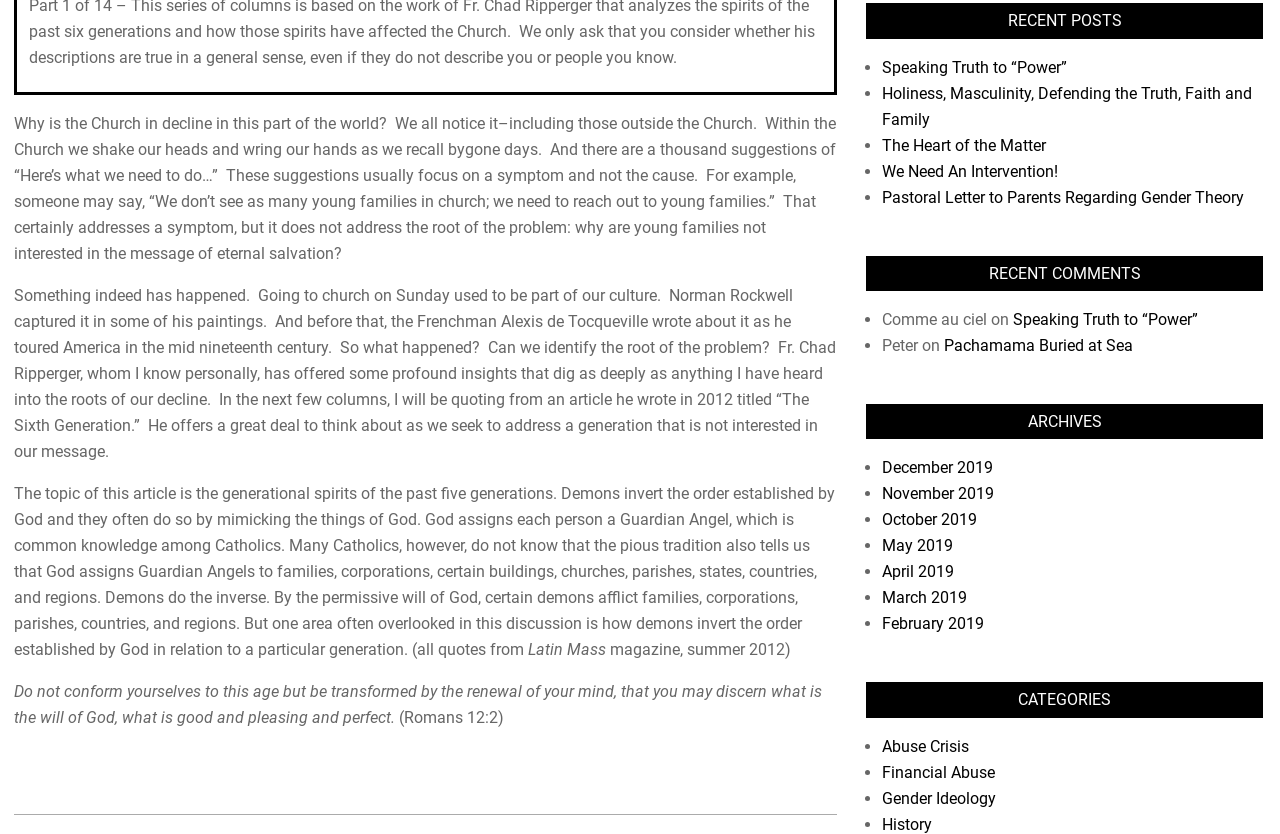Based on the description "Speaking Truth to “Power”", find the bounding box of the specified UI element.

[0.792, 0.372, 0.936, 0.394]